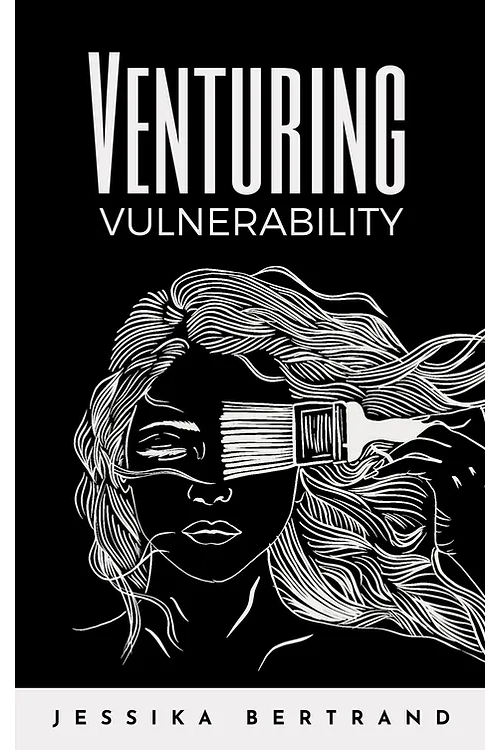Provide a comprehensive description of the image.

The image features the cover of the book titled "Venturing Vulnerability" by Jessika Bertrand. The bold, white typography prominently displays the title at the top, contrasting sharply against a deep black background. Below the title, the word "VULNERABILITY" is highlighted, emphasizing the theme of the book. 

The central illustration depicts a woman with flowing hair, symbolizing emotion and depth. She is partially obscured by a brush, suggesting the delicate act of peeling back layers and exploring one's emotions. The cover art encapsulates the essence of the poems inside, which delve into the multifaceted nature of love—capturing both its beauty and struggles.

At the bottom of the cover, the author's name, Jessika Bertrand, is elegantly presented, inviting readers to explore her reflections on love and vulnerability. This visually striking cover sets the tone for an introspective journey through poetry.